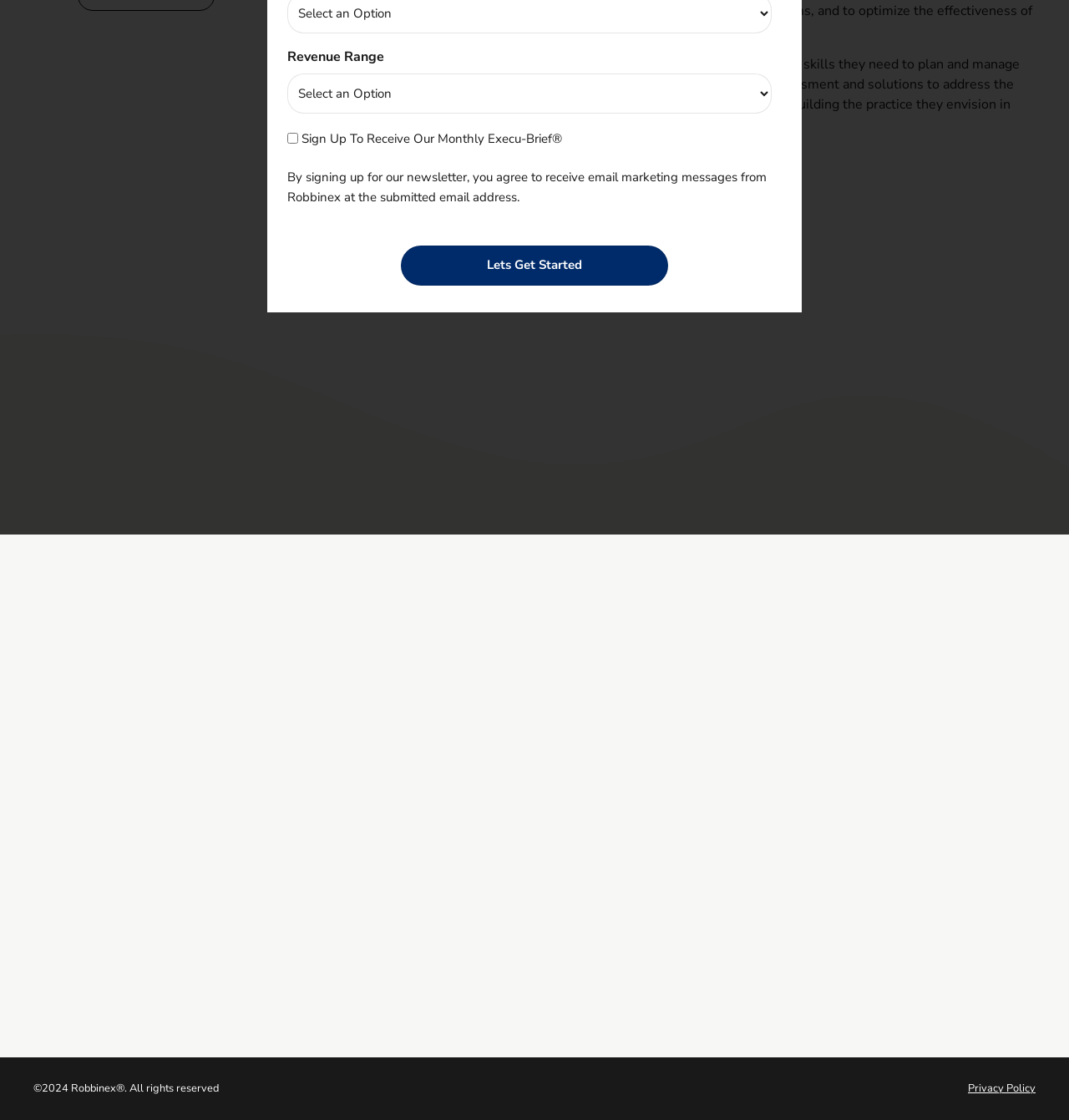Identify the bounding box of the HTML element described as: "name="input_1" placeholder="Full Name"".

[0.534, 0.542, 0.911, 0.576]